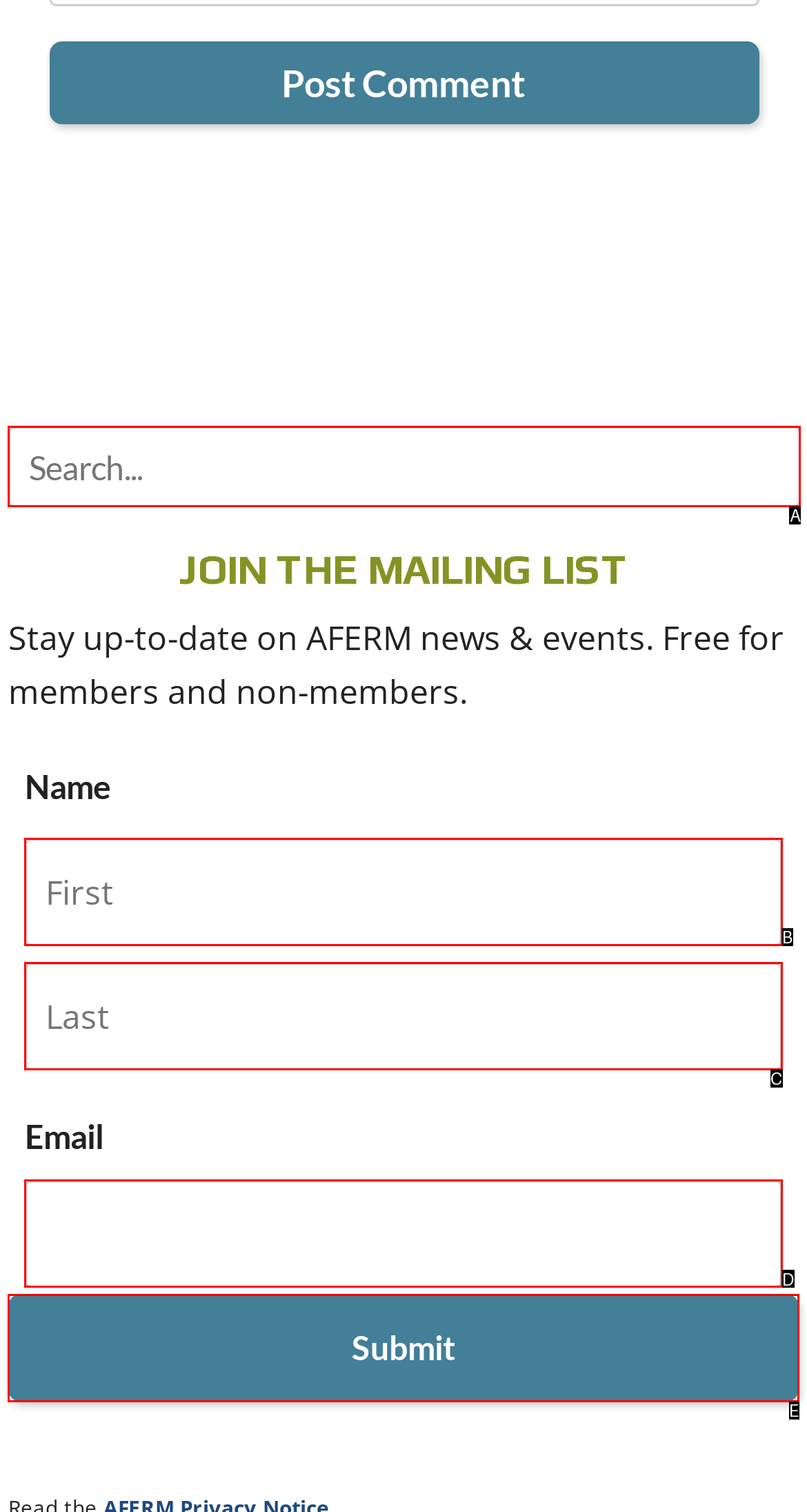Choose the HTML element that matches the description: name="input_1.6" placeholder="Last"
Reply with the letter of the correct option from the given choices.

C